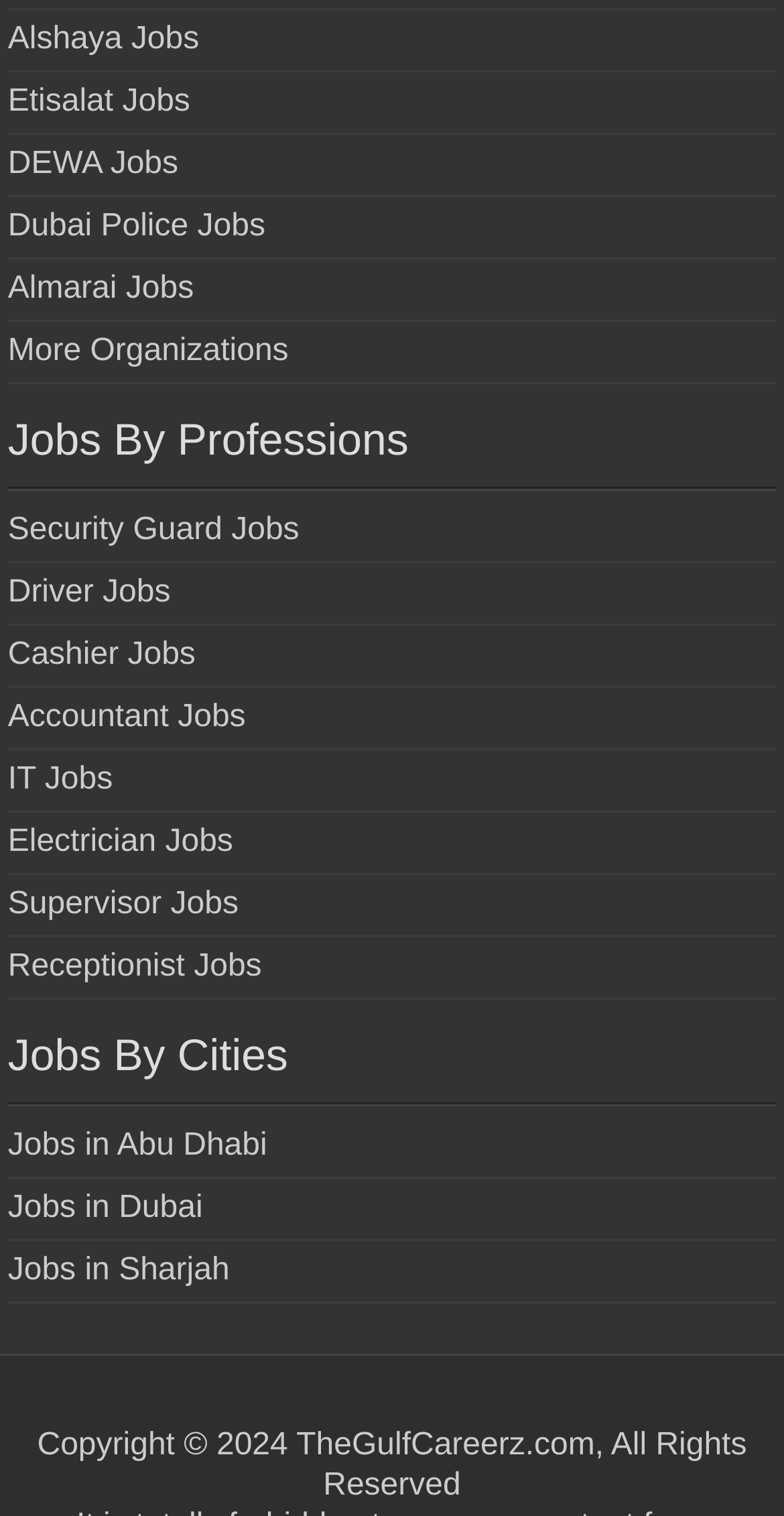Determine the bounding box coordinates of the clickable region to carry out the instruction: "Check more organizations".

[0.01, 0.22, 0.368, 0.242]